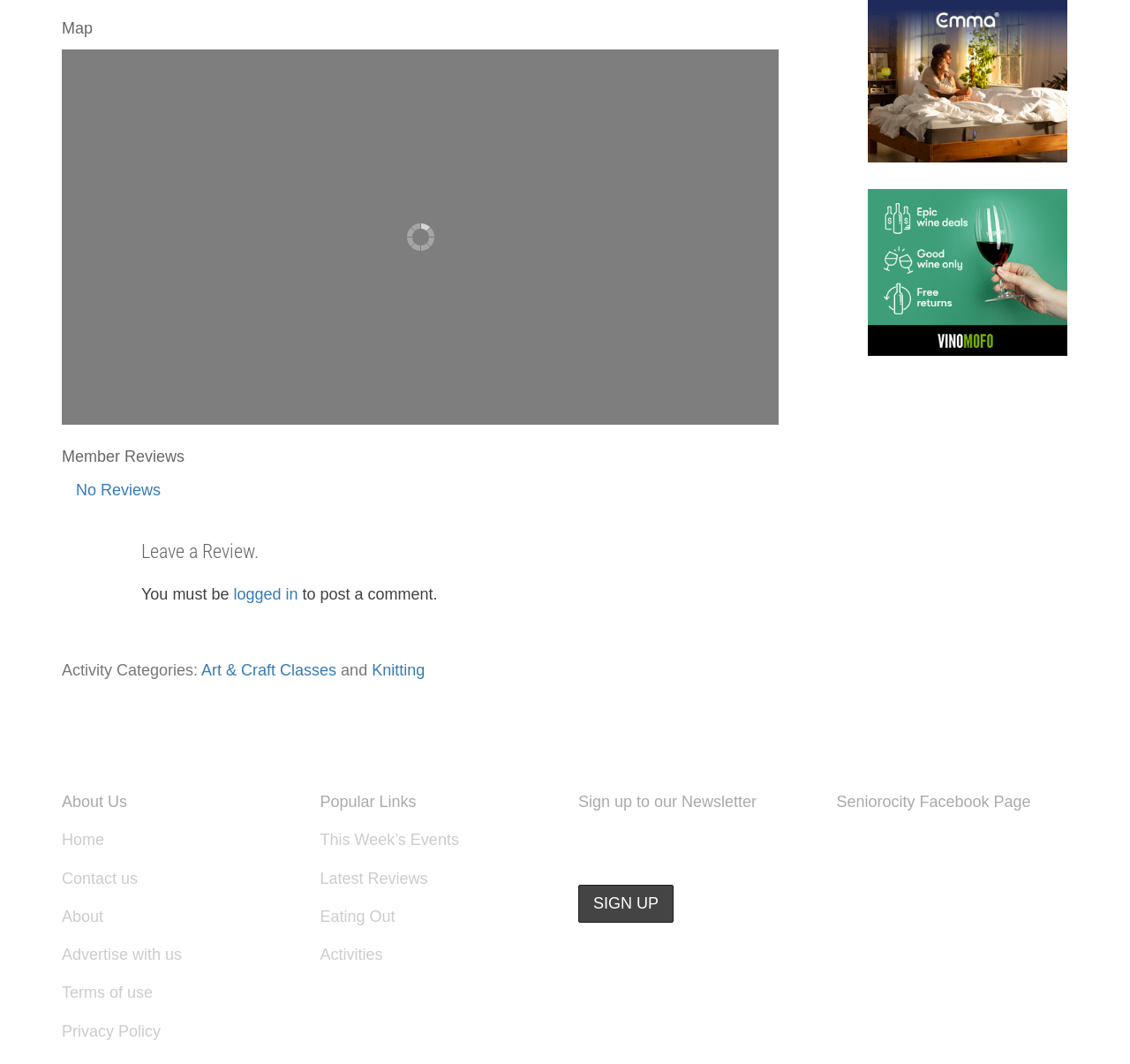Specify the bounding box coordinates of the area to click in order to execute this command: 'Click on 'SIGN UP' button'. The coordinates should consist of four float numbers ranging from 0 to 1, and should be formatted as [left, top, right, bottom].

[0.512, 0.831, 0.596, 0.868]